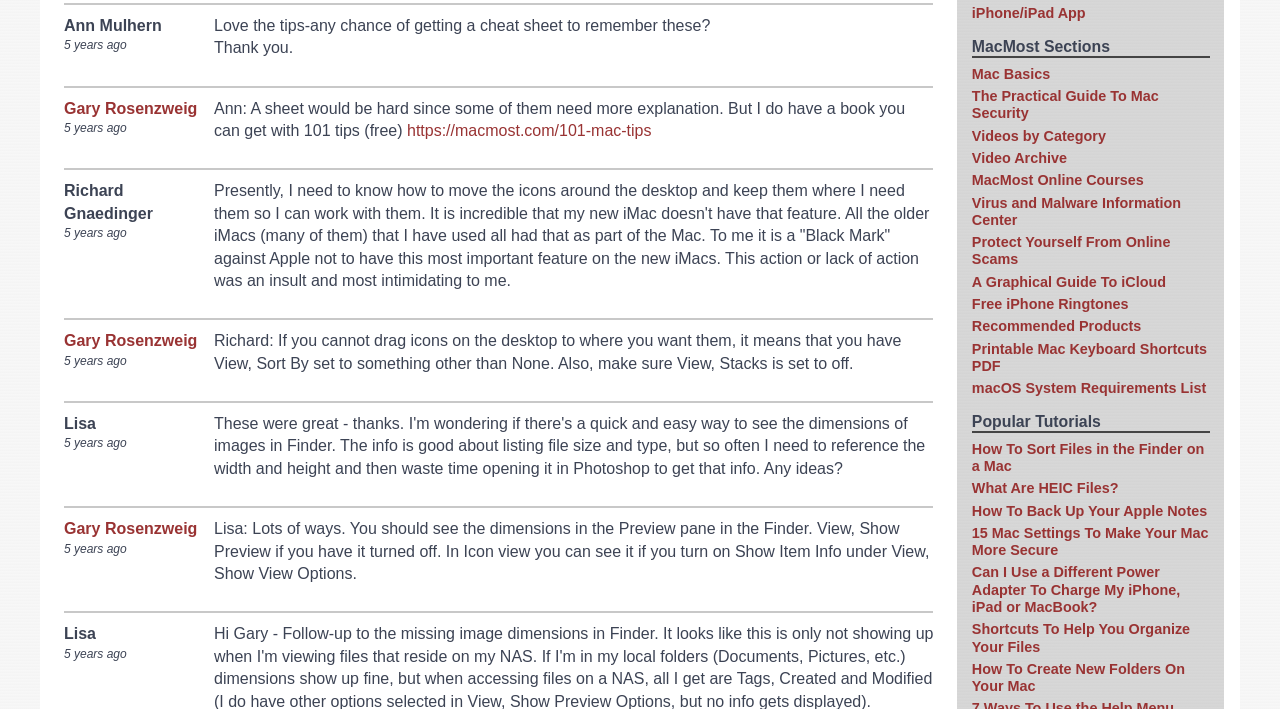Return the bounding box coordinates of the UI element that corresponds to this description: "Reply". The coordinates must be given as four float numbers in the range of 0 and 1, [left, top, right, bottom].

None